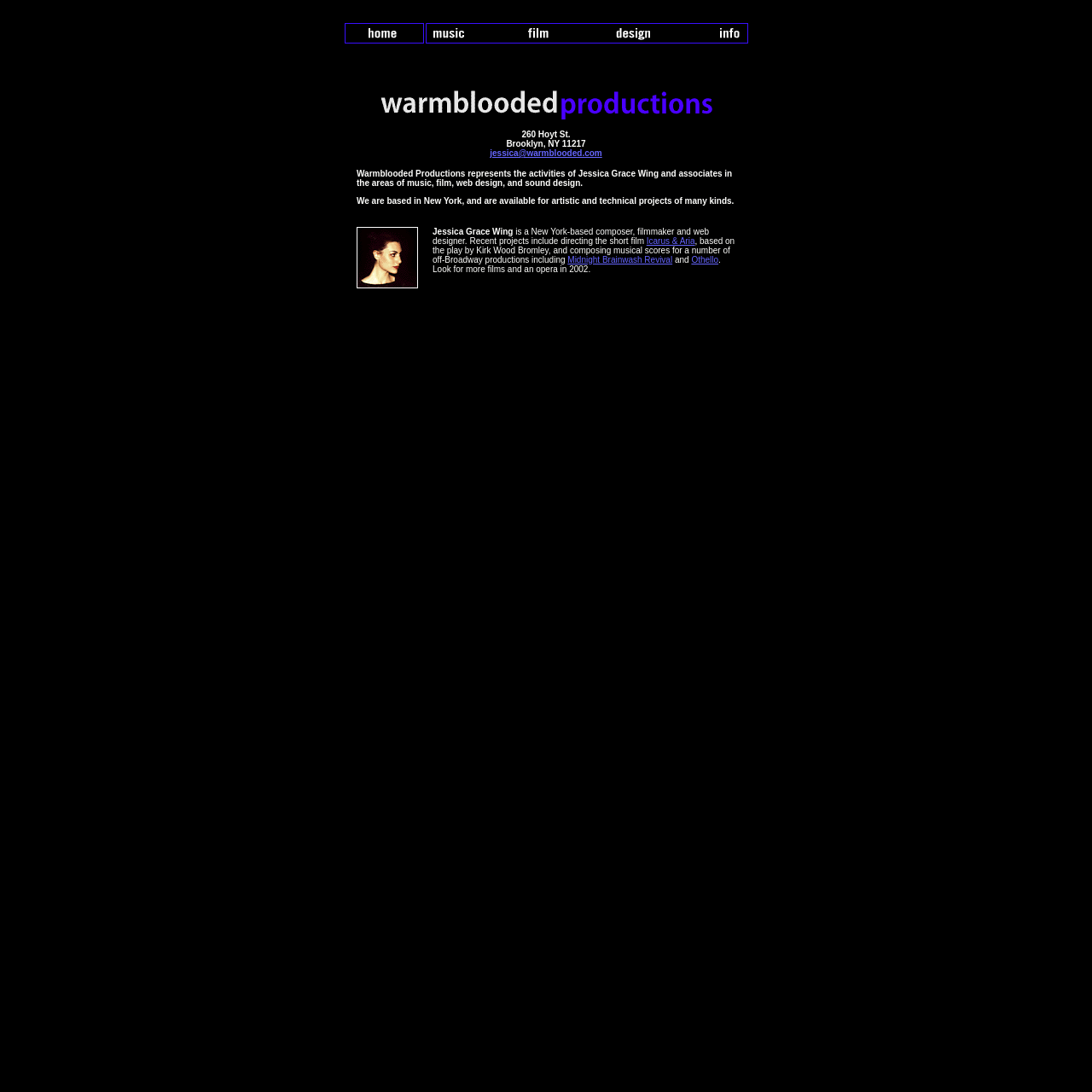Determine the bounding box coordinates of the clickable region to execute the instruction: "View the Film page". The coordinates should be four float numbers between 0 and 1, denoted as [left, top, right, bottom].

[0.463, 0.02, 0.537, 0.034]